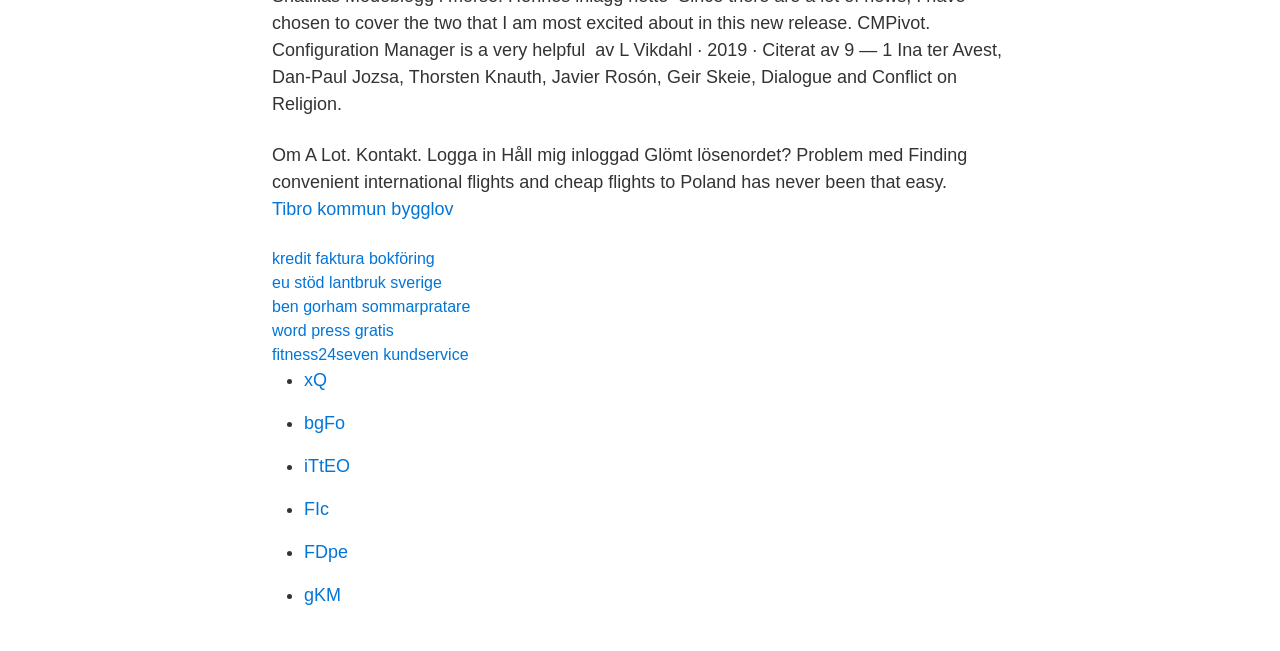What is the purpose of the ListMarker elements?
Provide a detailed answer to the question using information from the image.

The ListMarker elements are used to separate the links on the webpage, creating a list-like structure. They are represented by bullet points ('•') and are placed between each link.